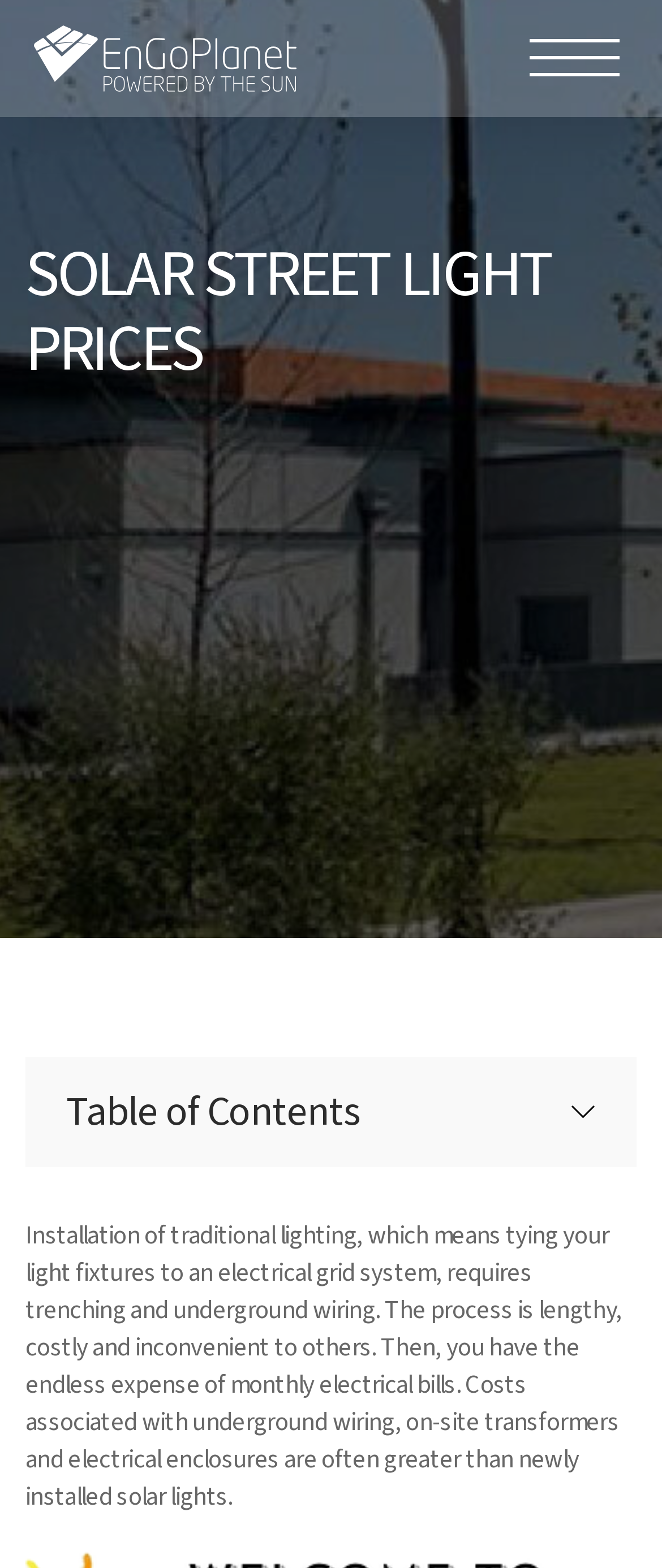Identify the bounding box coordinates for the UI element described as follows: alt="EnGoPlanet". Use the format (top-left x, top-left y, bottom-right x, bottom-right y) and ensure all values are floating point numbers between 0 and 1.

[0.051, 0.016, 0.449, 0.059]